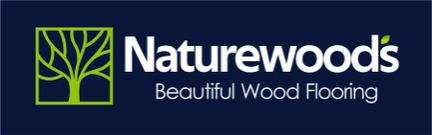What is the font style of the brand name?
Using the image, respond with a single word or phrase.

Modern, bold